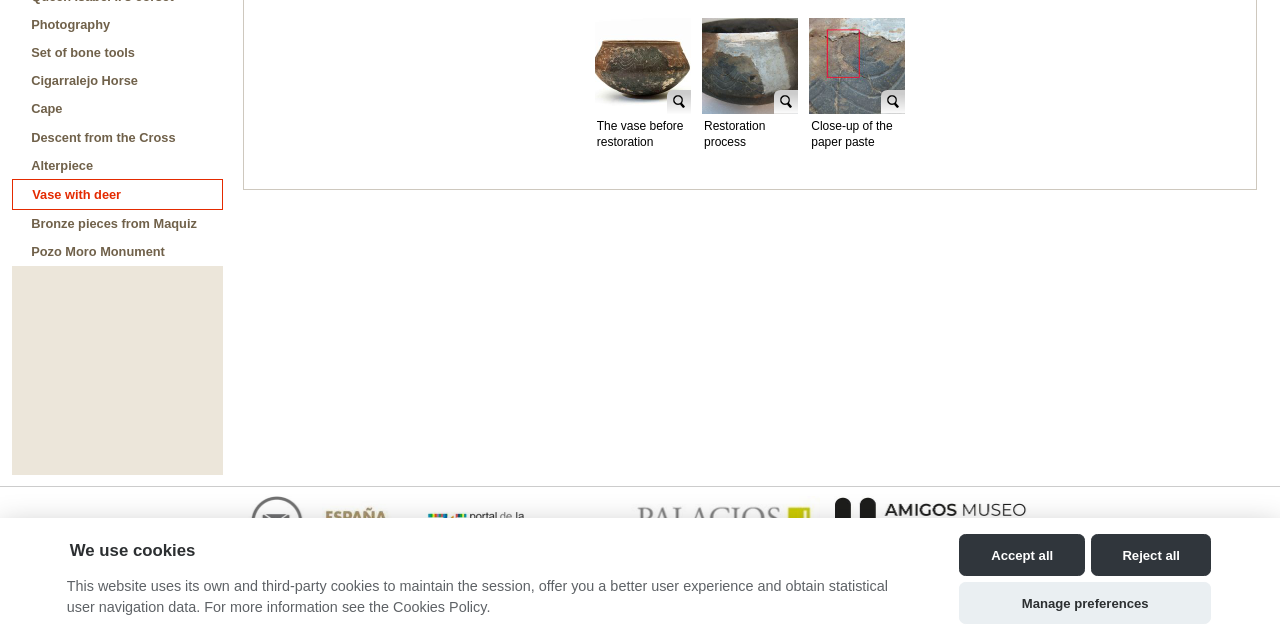Identify the bounding box of the HTML element described here: "Manage preferences". Provide the coordinates as four float numbers between 0 and 1: [left, top, right, bottom].

[0.749, 0.909, 0.946, 0.975]